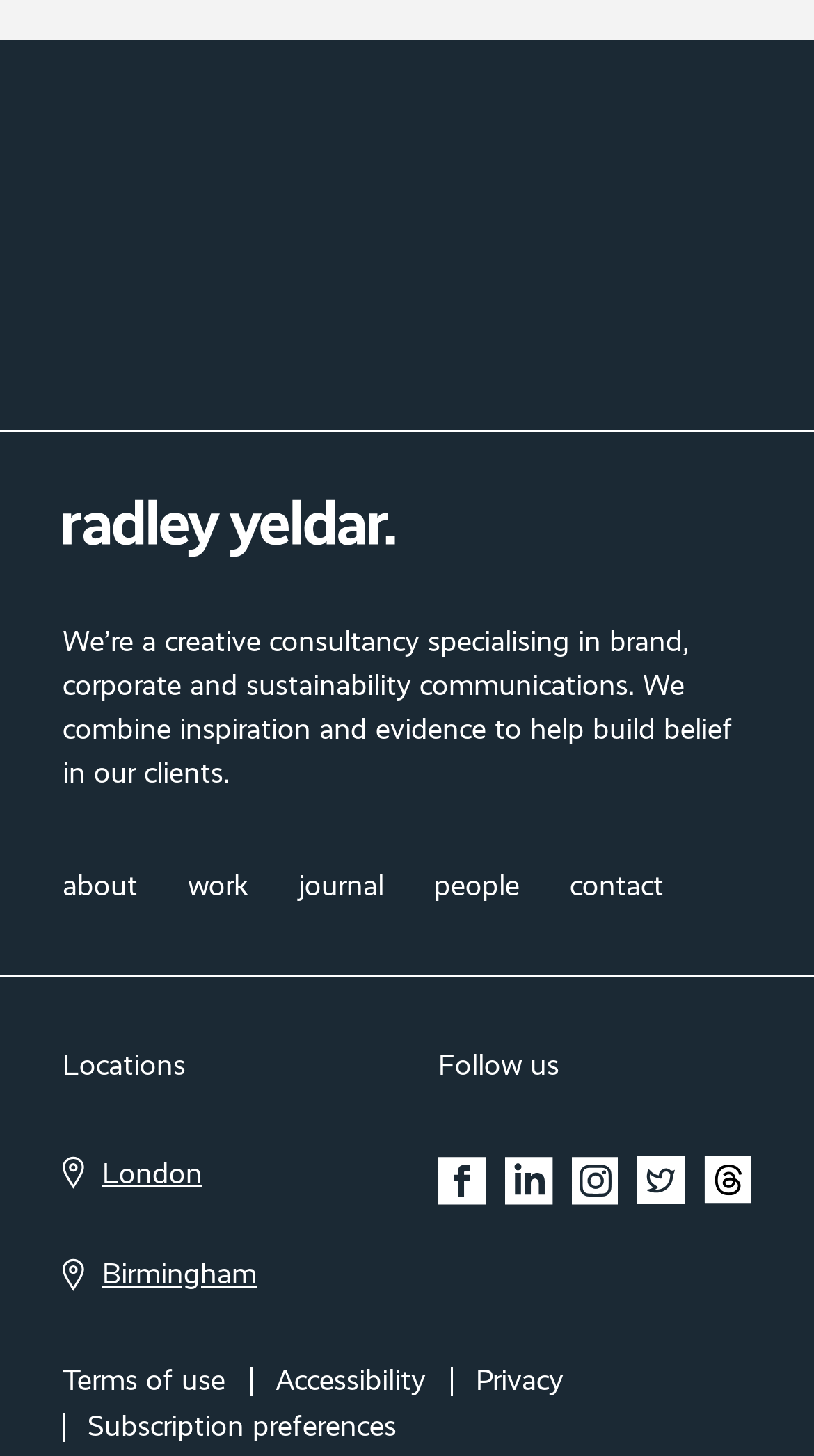How many locations are listed on the webpage?
Please provide a comprehensive and detailed answer to the question.

The number of locations can be determined by counting the link elements under the 'Locations' StaticText element with ID 463. There are two links, 'London' and 'Birmingham', which correspond to the two locations.